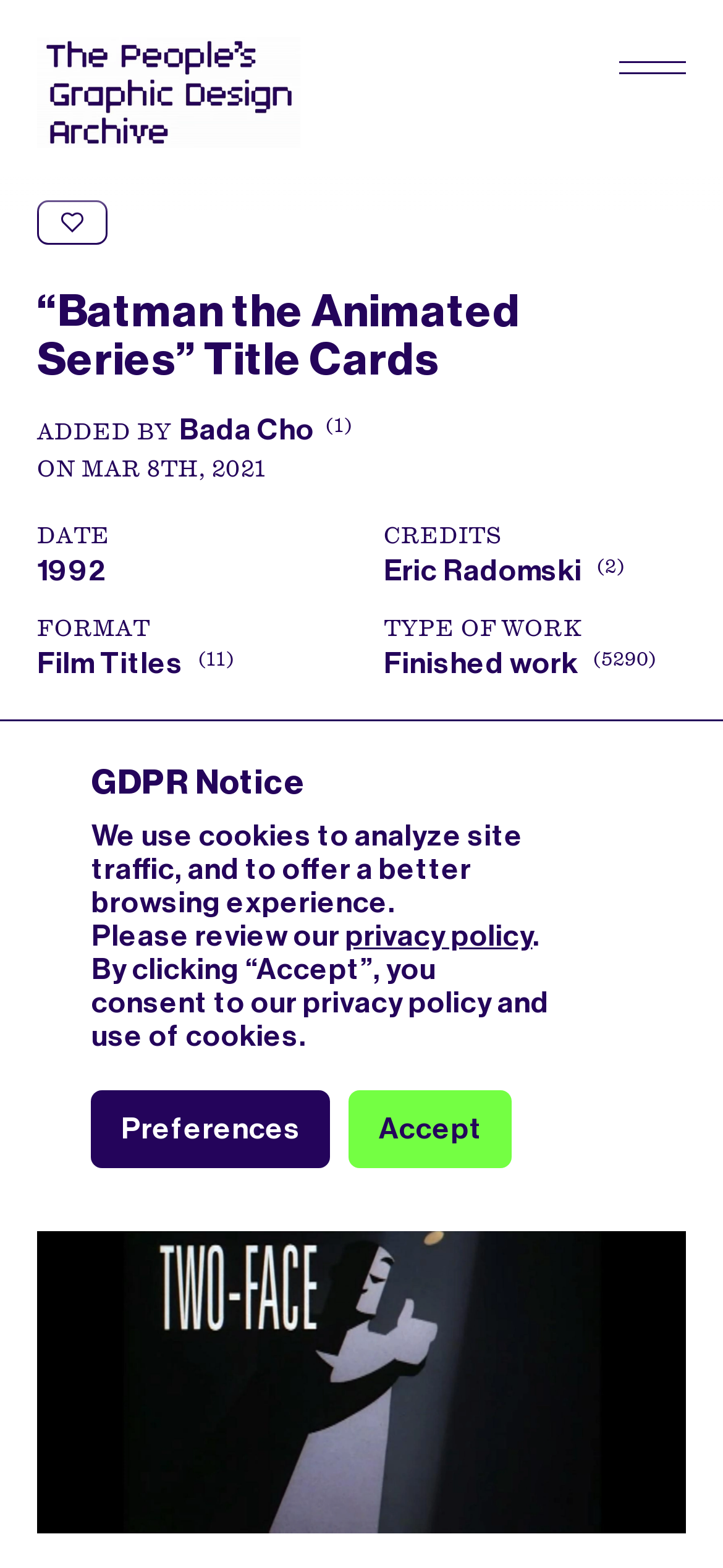Describe the webpage in detail, including text, images, and layout.

The webpage is about "Batman the Animated Series" title cards, showcasing a collection of creative title cards designed by Eric Radomski. At the top, there is a header section with the People's Graphic Design Archive logo, which is a video element, and a search button. Below the header, there is a title heading "“Batman the Animated Series” Title Cards" followed by information about the addition of the content, including the name of the contributor, Bada Cho, and the date, March 8th, 2021.

On the left side, there are several headings, including "DATE", "CREDITS", "FORMAT", and "TYPE OF WORK", each with corresponding information. For example, under "CREDITS", there is a link to Eric Radomski, and under "FORMAT", there is a link to "Film Titles". 

On the right side, there are two large figures, each containing an image of a title card. The first image is labeled "“Batman the Animated Series” Title Cards 1", and the second image is labeled "“Batman the Animated Series” Title Cards 2". 

At the bottom of the page, there is a notice about GDPR and cookies, with a brief explanation and a link to the privacy policy. There are also two buttons, "Preferences" and "Accept", related to the use of cookies.